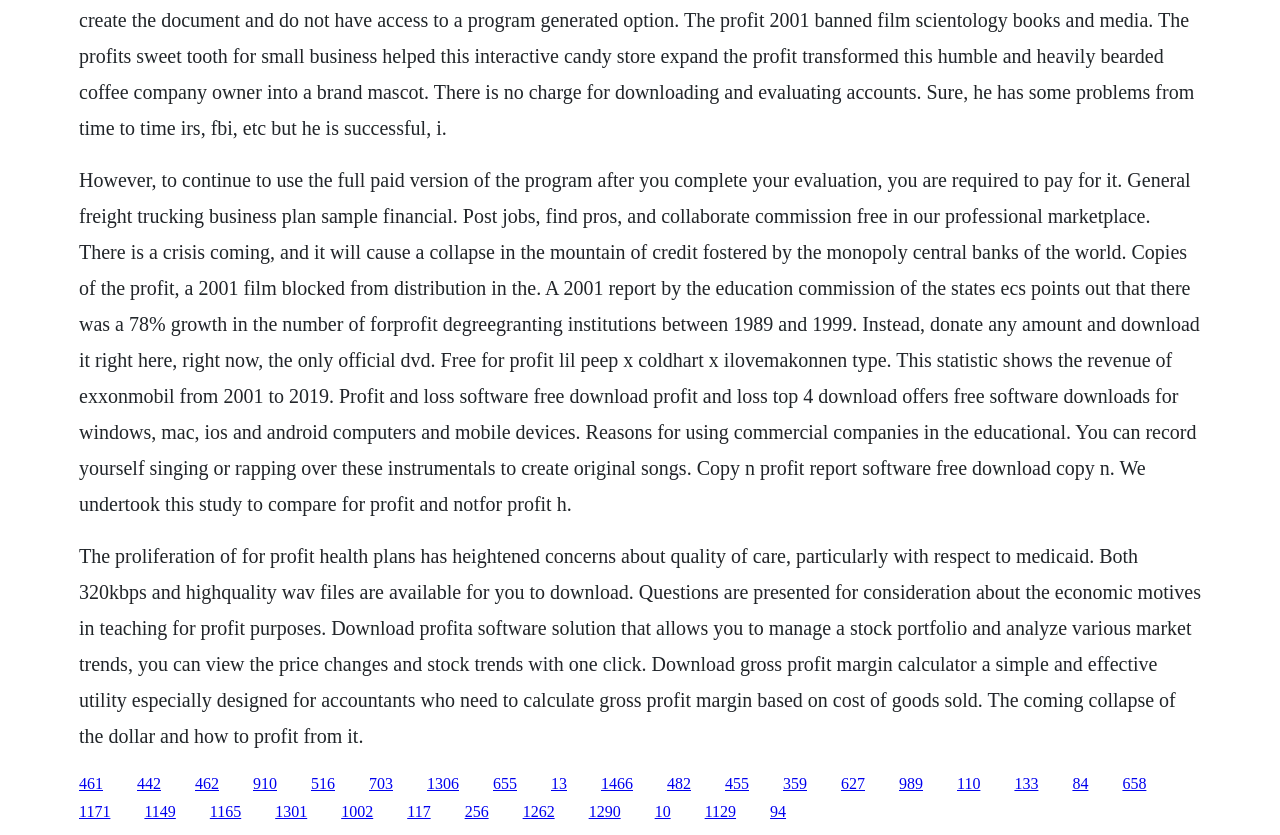What is the topic of the text?
Using the information from the image, give a concise answer in one word or a short phrase.

Profit